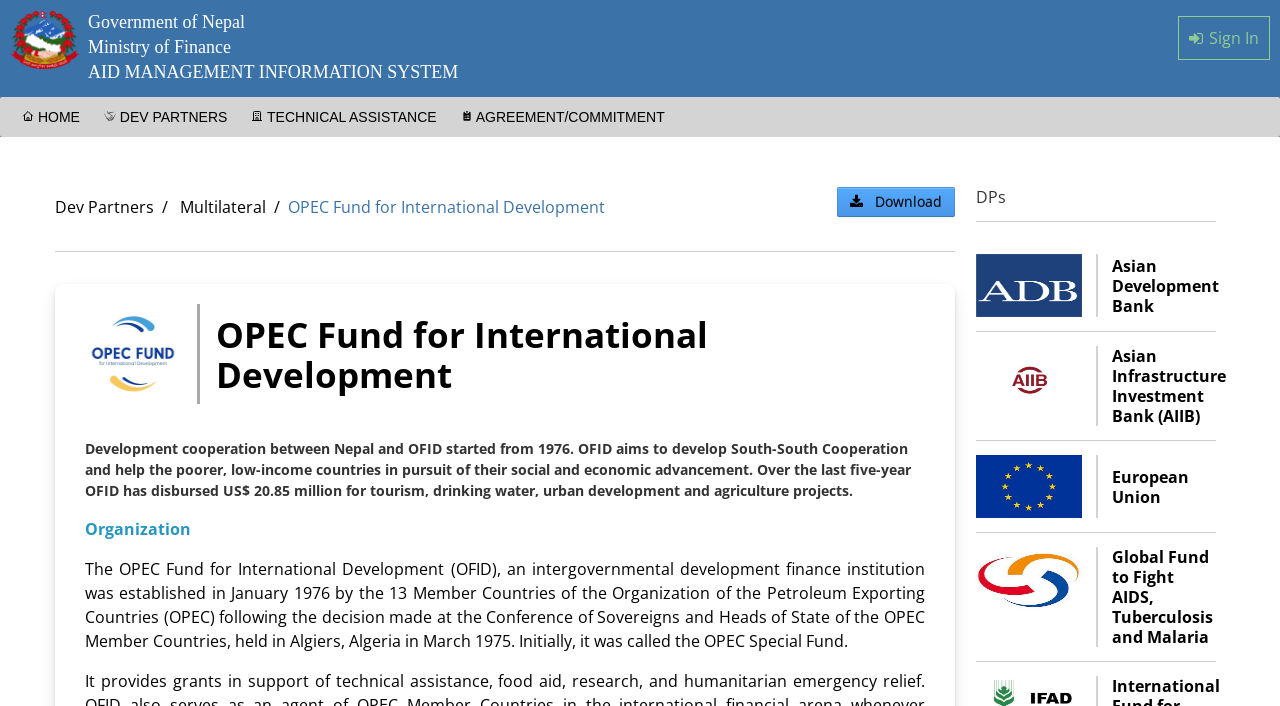Identify the bounding box coordinates for the UI element described by the following text: "Sign In". Provide the coordinates as four float numbers between 0 and 1, in the format [left, top, right, bottom].

[0.92, 0.023, 0.992, 0.085]